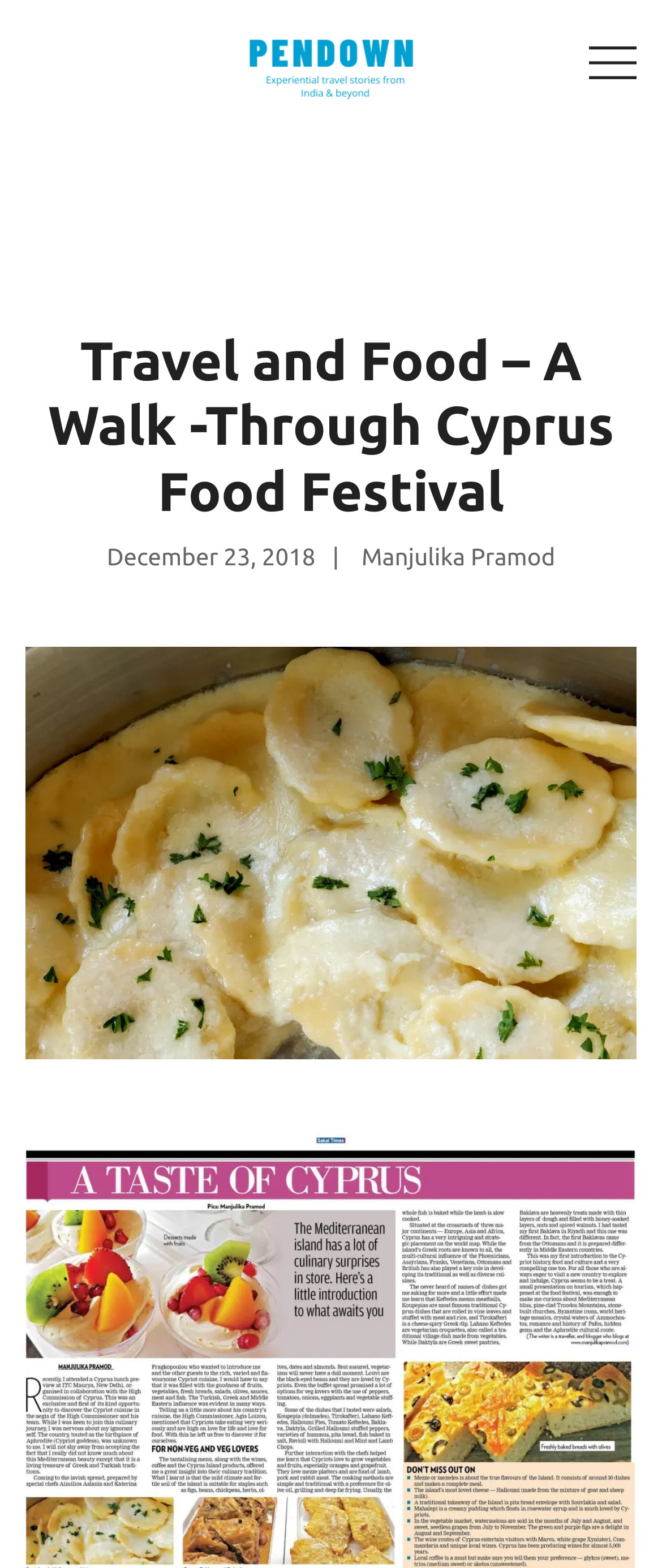Given the webpage screenshot and the description, determine the bounding box coordinates (top-left x, top-left y, bottom-right x, bottom-right y) that define the location of the UI element matching this description: December 23, 2018February 25, 2019

[0.161, 0.347, 0.477, 0.364]